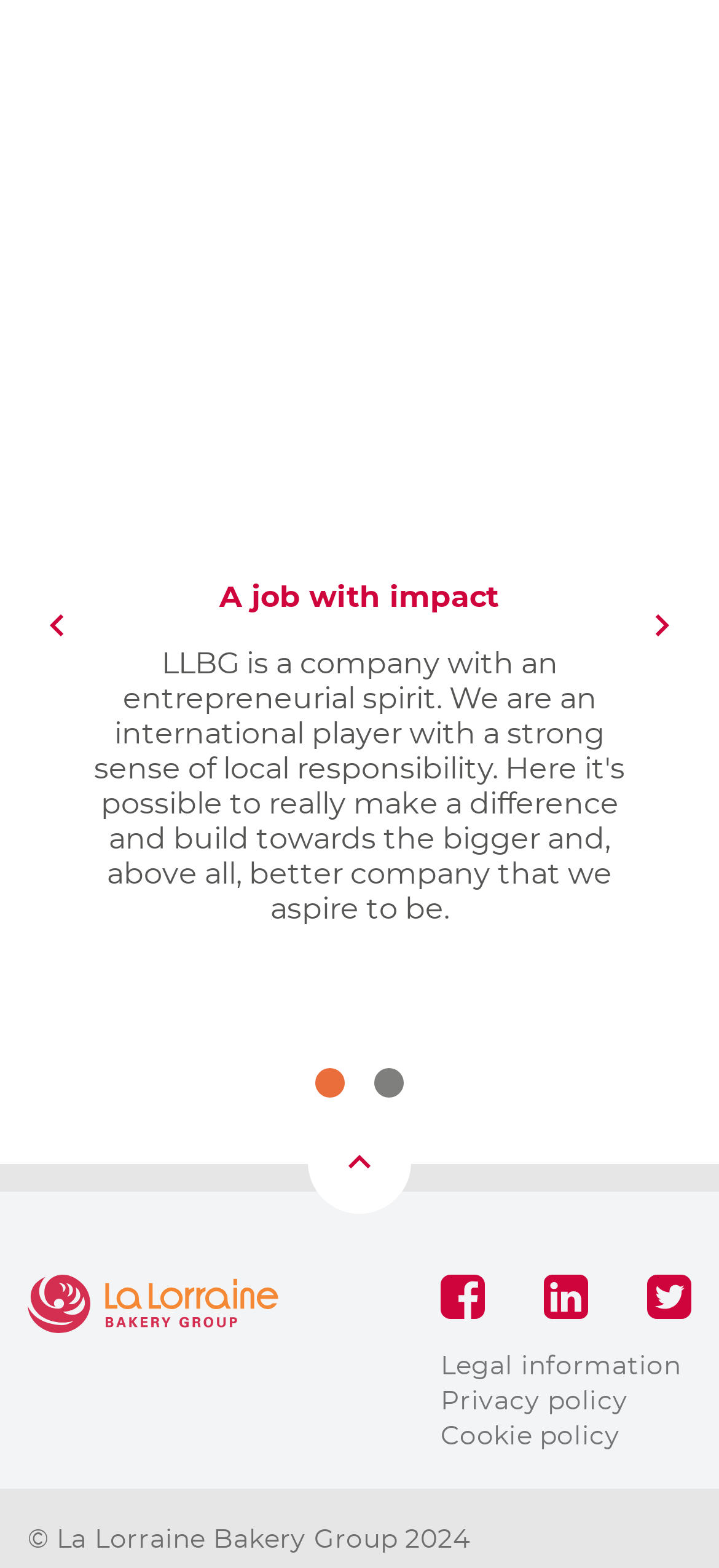Determine the bounding box for the HTML element described here: "La Lorraine Bakery Group". The coordinates should be given as [left, top, right, bottom] with each number being a float between 0 and 1.

[0.038, 0.813, 0.387, 0.851]